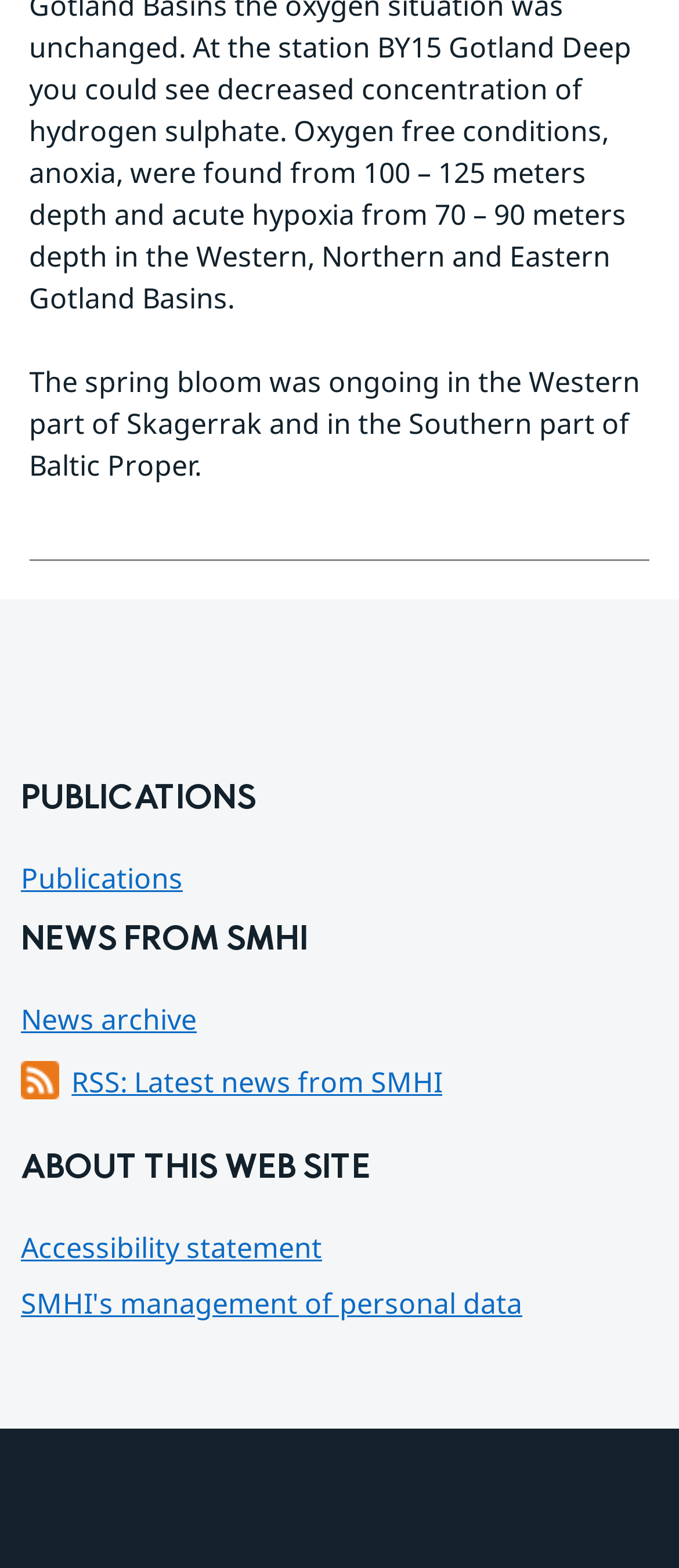Please answer the following question using a single word or phrase: 
How many regions are there on the webpage?

3